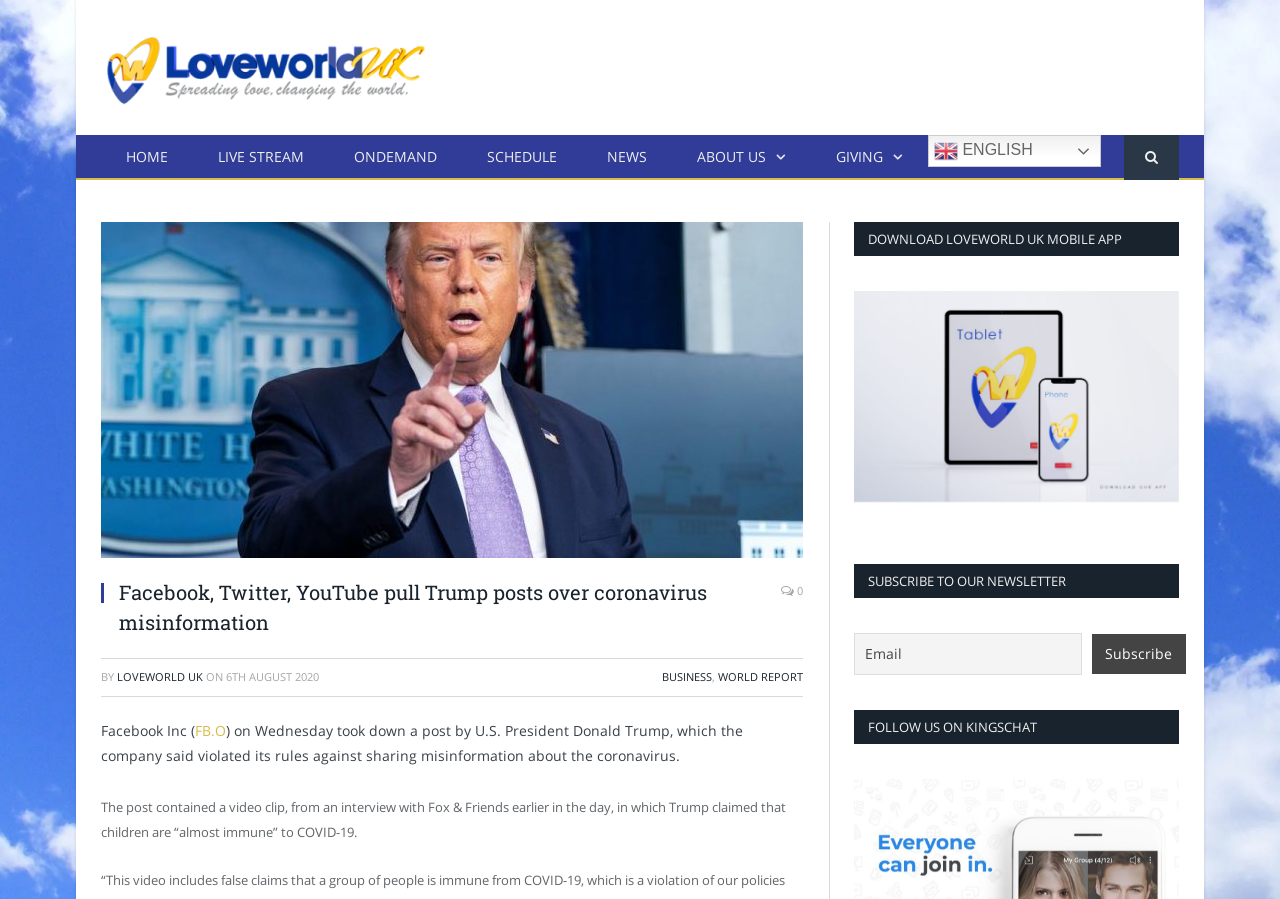Determine the bounding box coordinates of the element that should be clicked to execute the following command: "Check the latest posts".

None